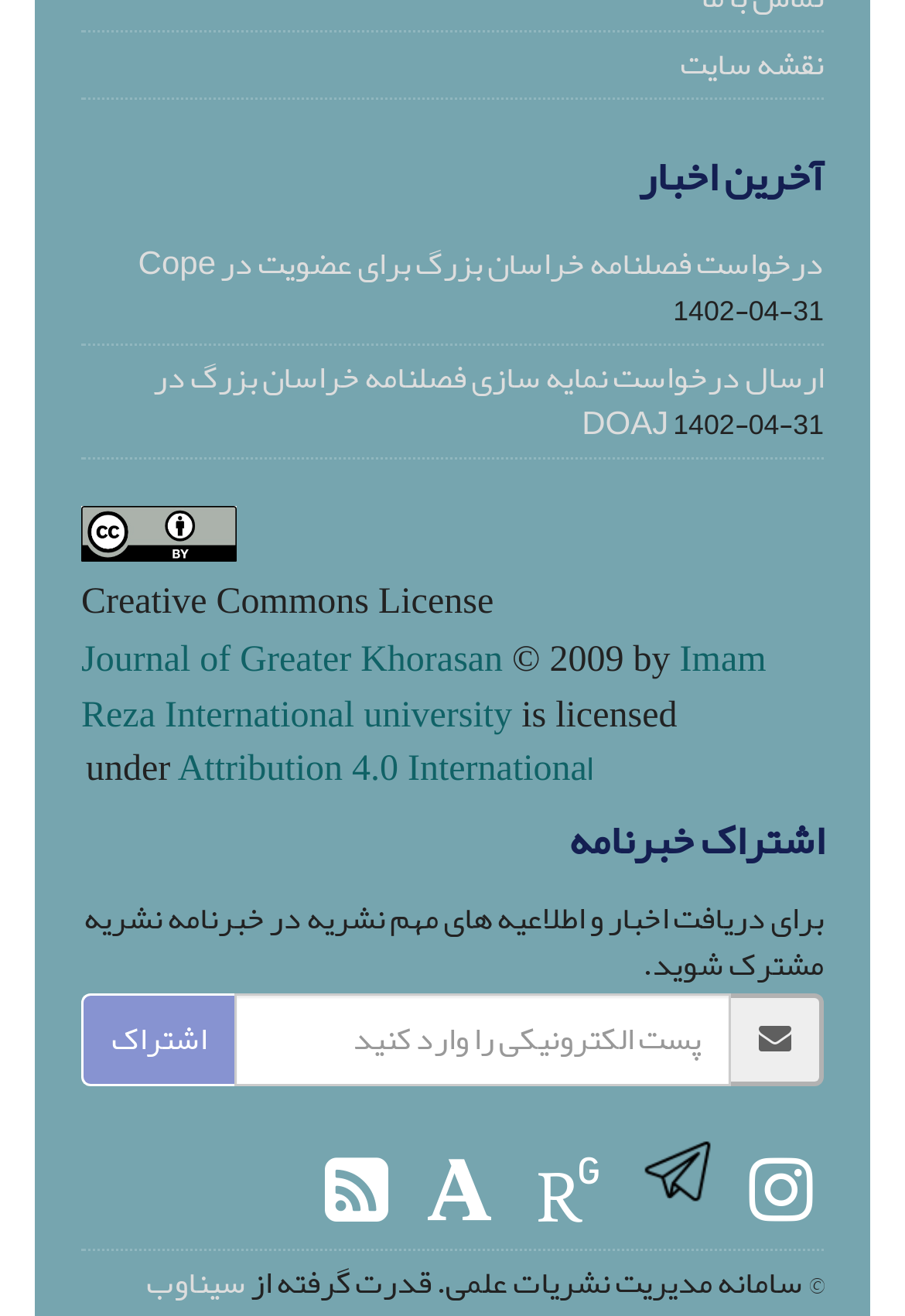Find the coordinates for the bounding box of the element with this description: "title="Academia"".

[0.441, 0.843, 0.562, 0.97]